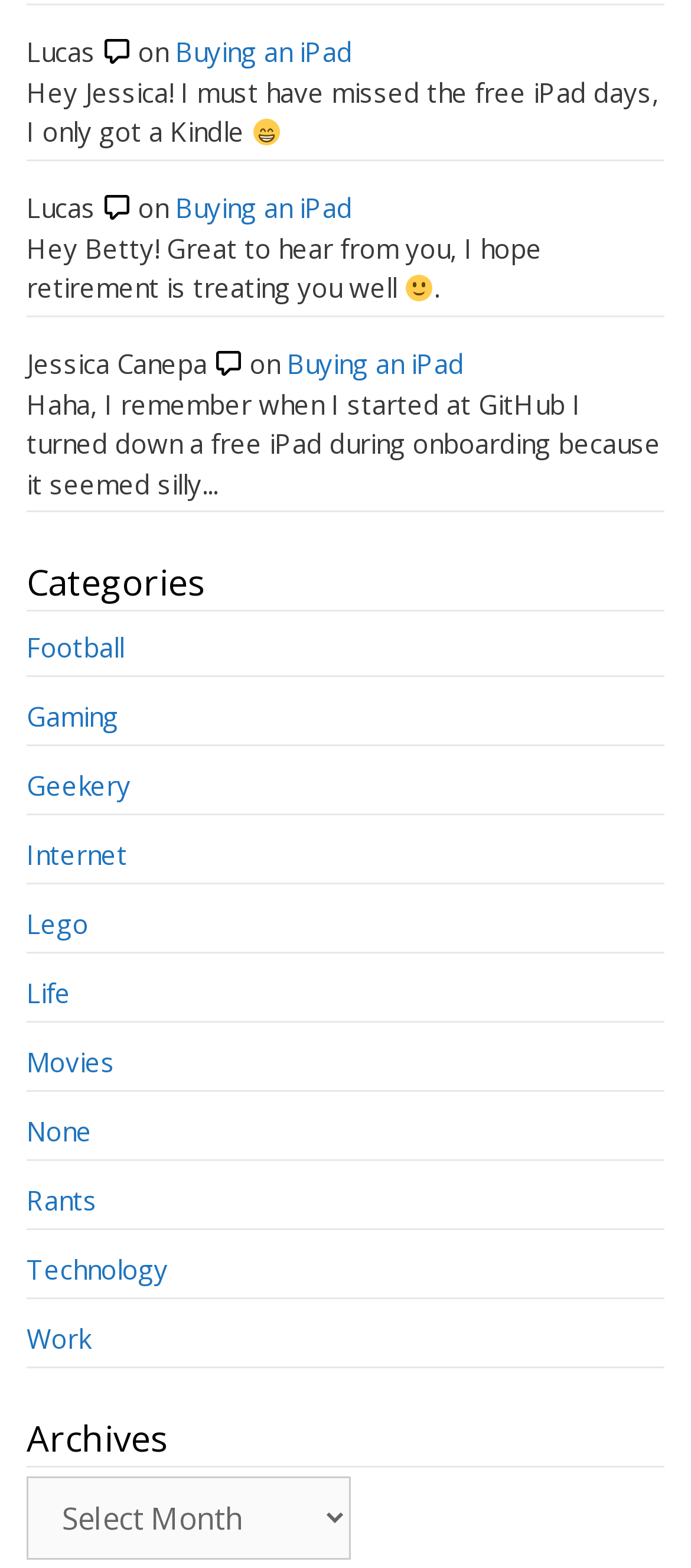Provide a brief response in the form of a single word or phrase:
How many categories are listed on the webpage?

11